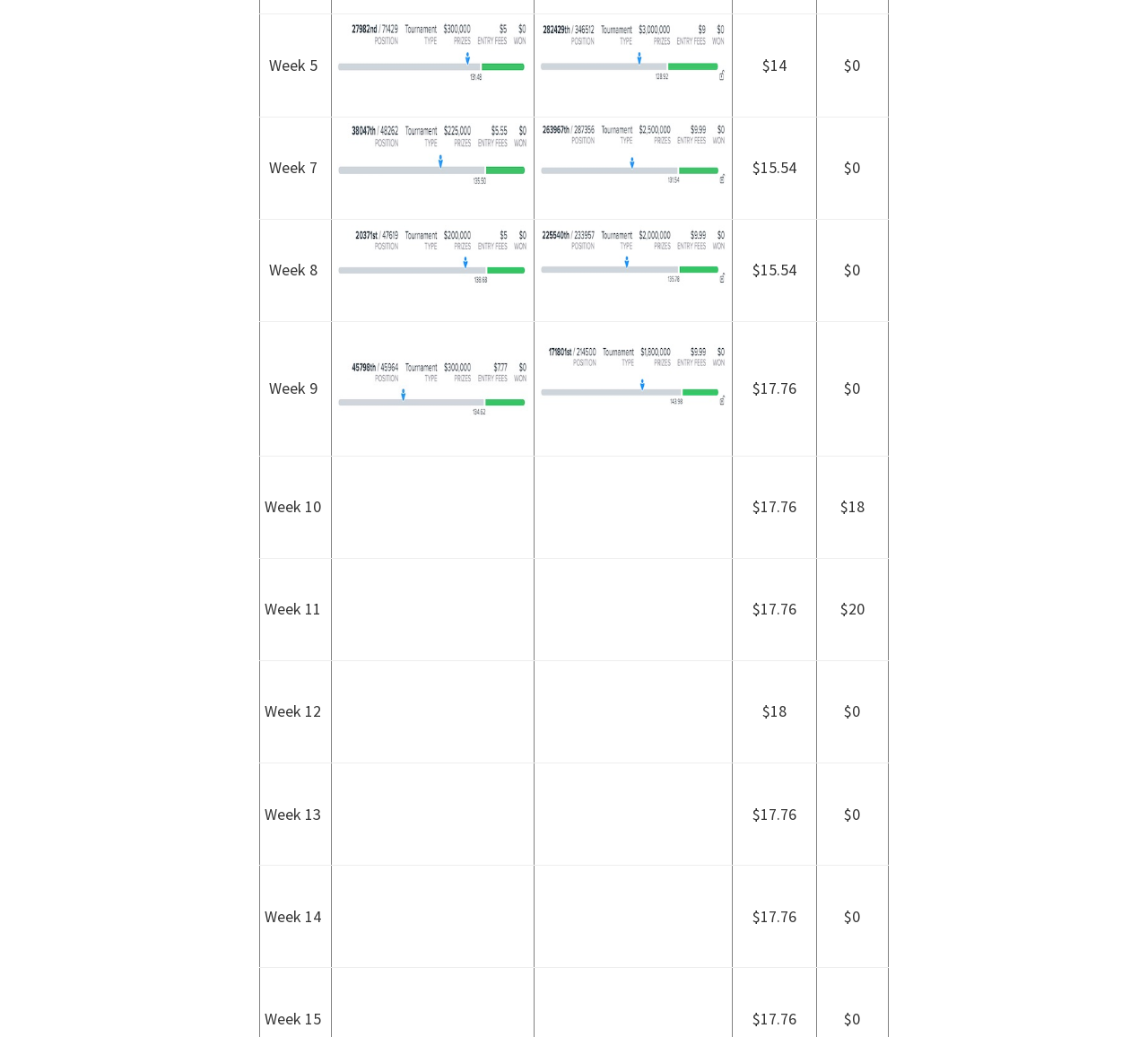Please answer the following question using a single word or phrase: Are the prices in the gridcells increasing or decreasing?

Increasing